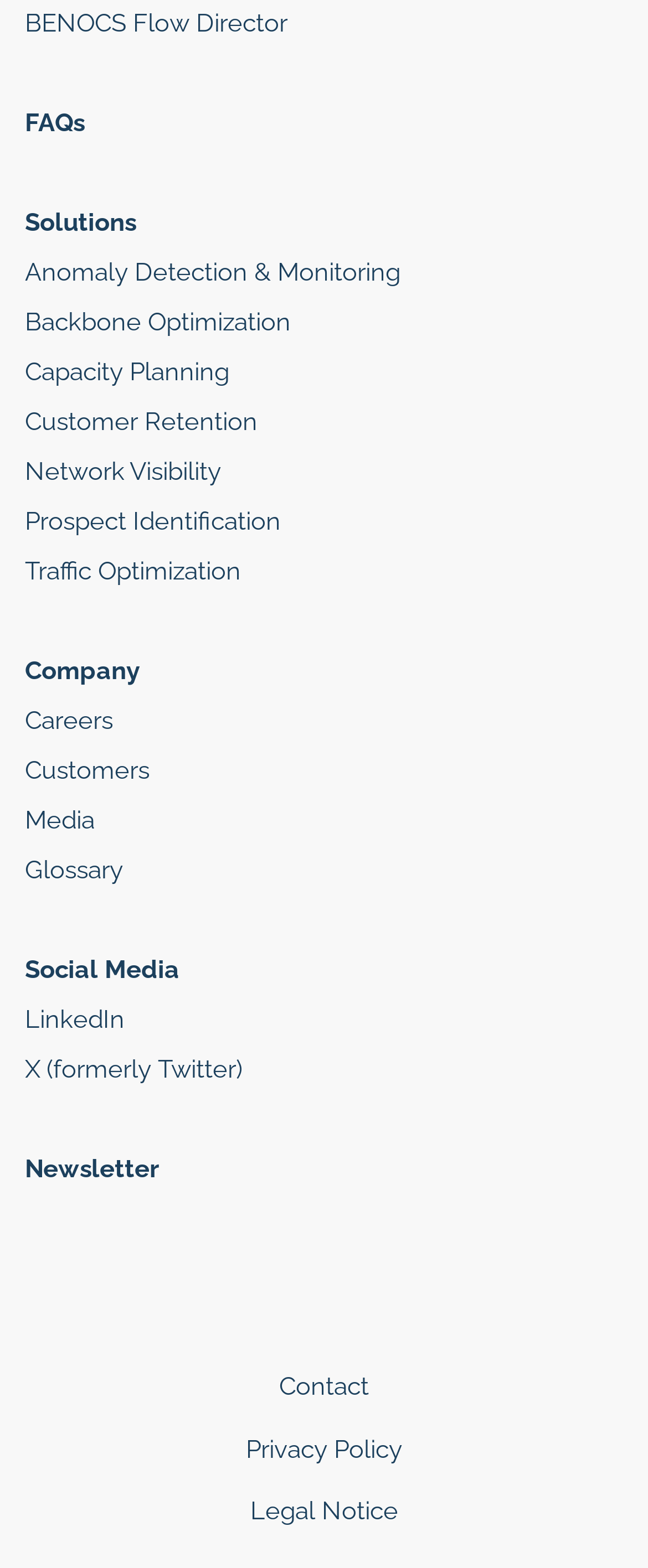Based on the element description, predict the bounding box coordinates (top-left x, top-left y, bottom-right x, bottom-right y) for the UI element in the screenshot: Newsletter

[0.0, 0.73, 0.656, 0.762]